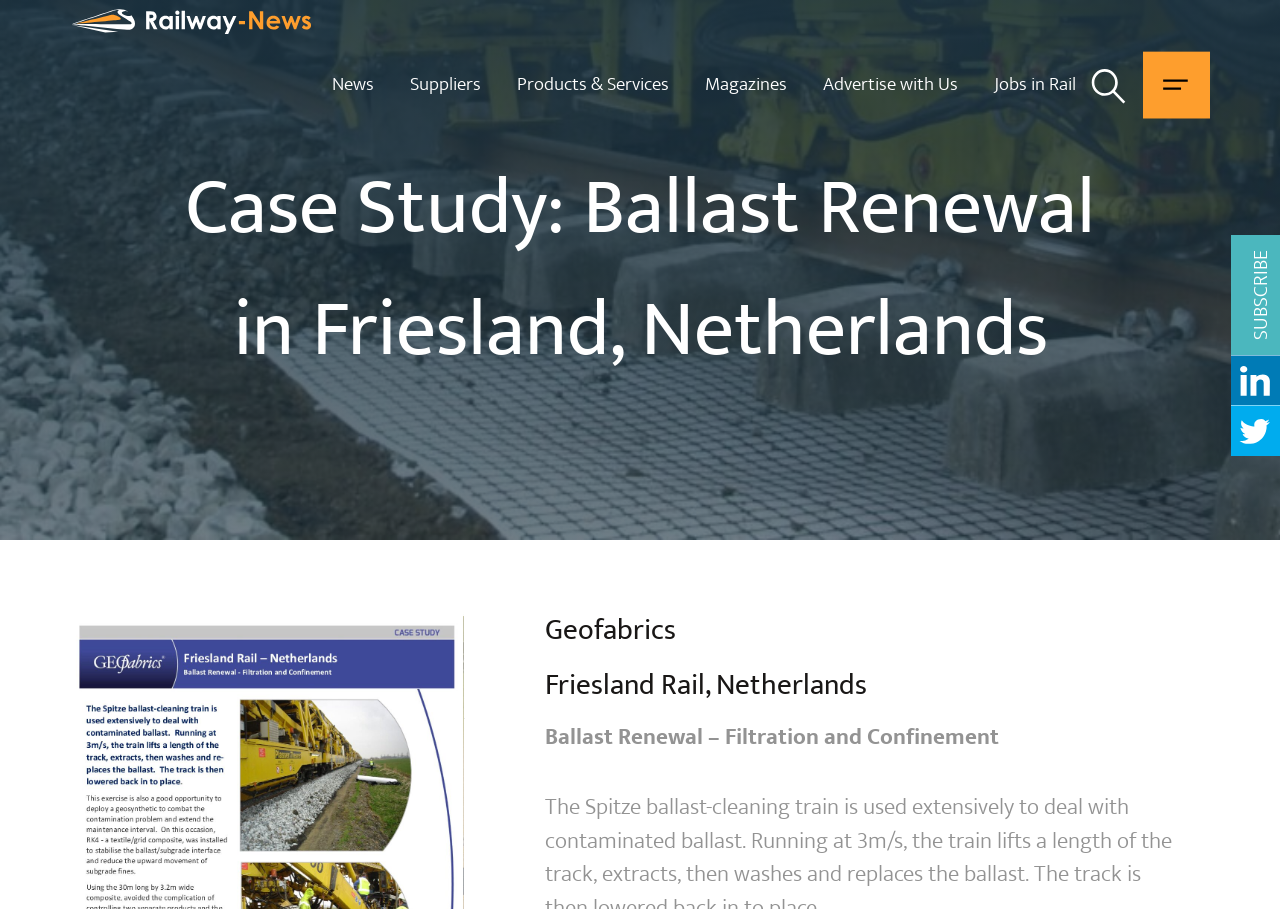Please identify the bounding box coordinates of the area I need to click to accomplish the following instruction: "read case study".

[0.144, 0.163, 0.856, 0.431]